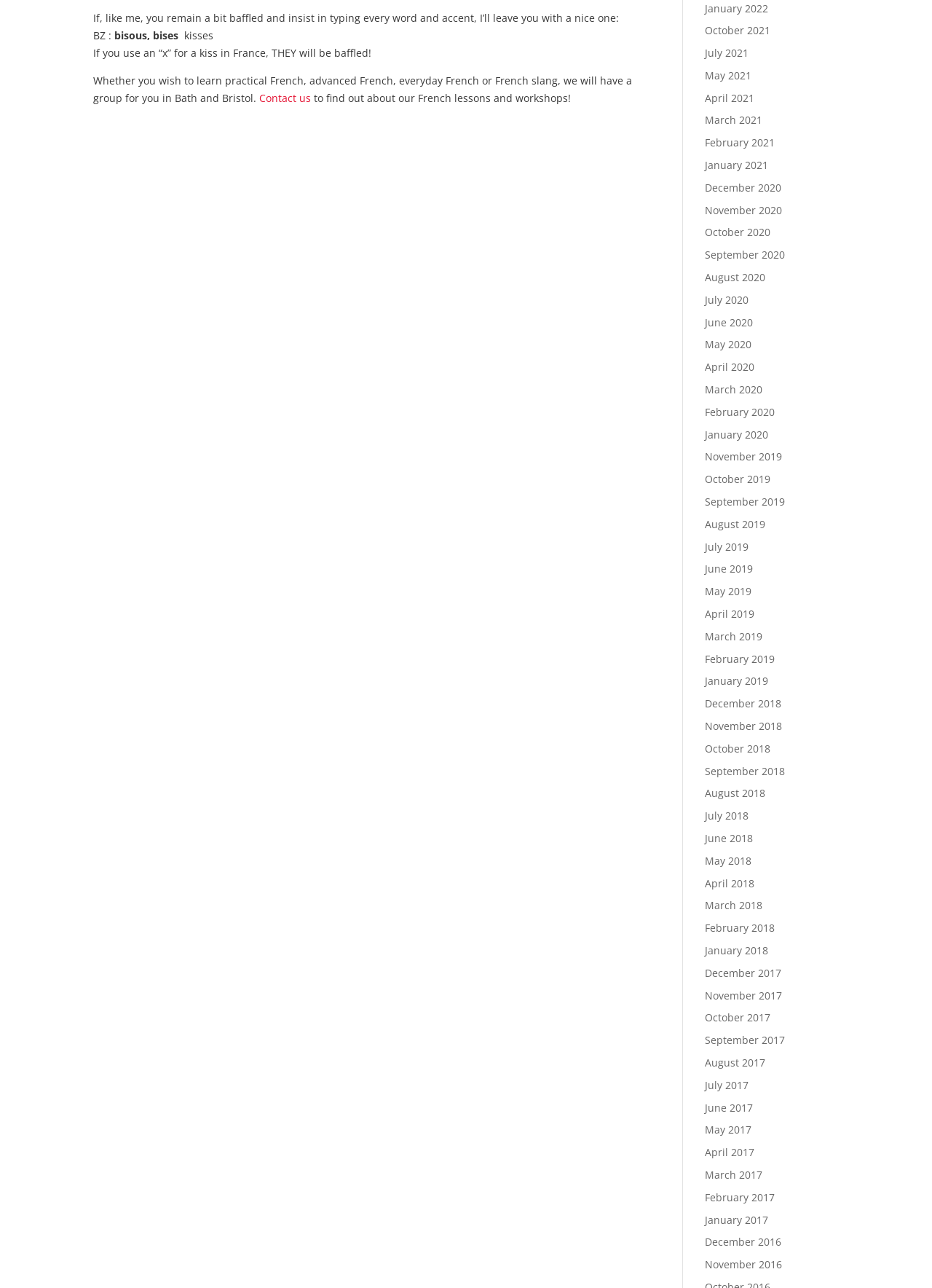Highlight the bounding box of the UI element that corresponds to this description: "parent_node: Welcome to LeapFrog aria-label="Close"".

None